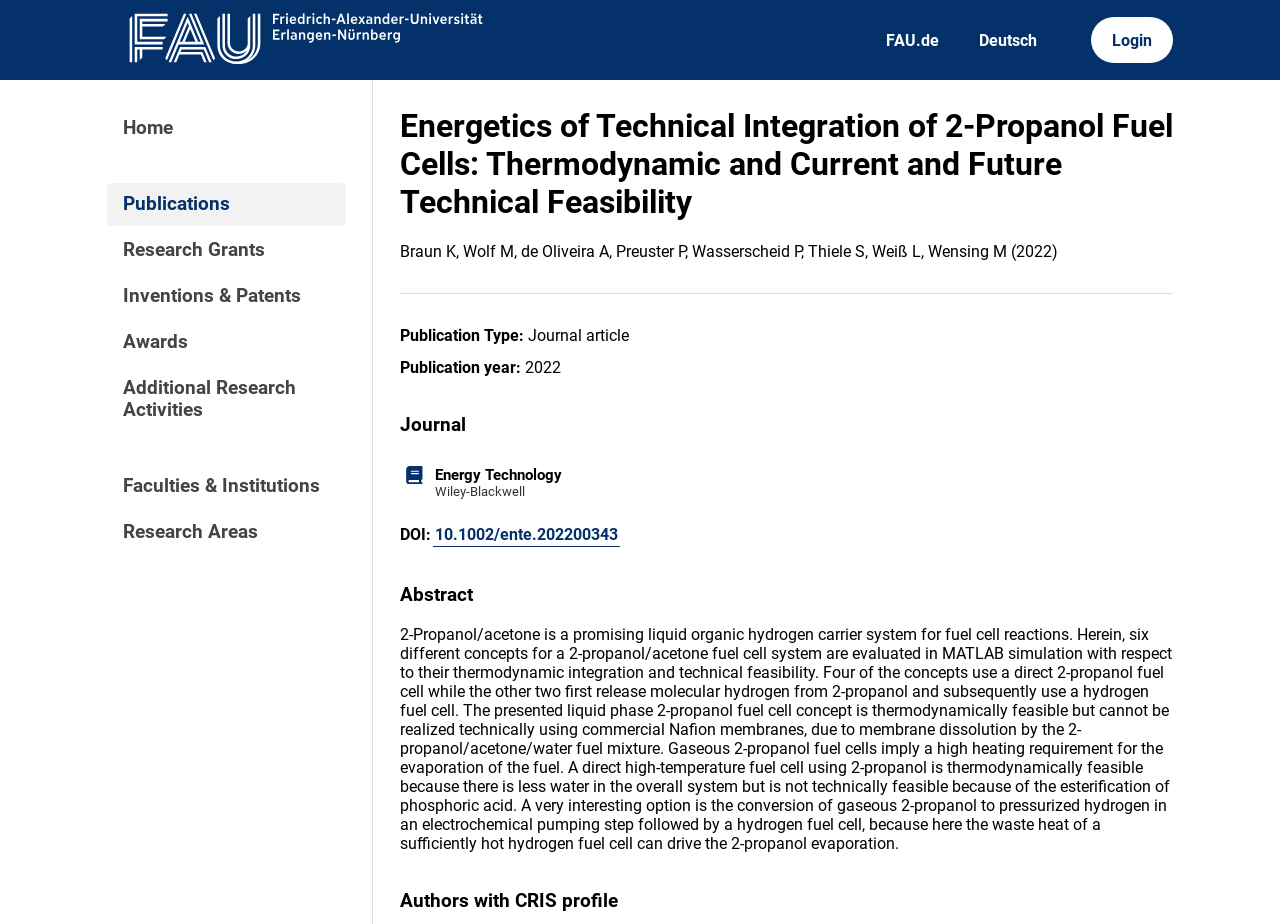Please identify the bounding box coordinates of the element I need to click to follow this instruction: "Login to the system".

[0.852, 0.019, 0.917, 0.068]